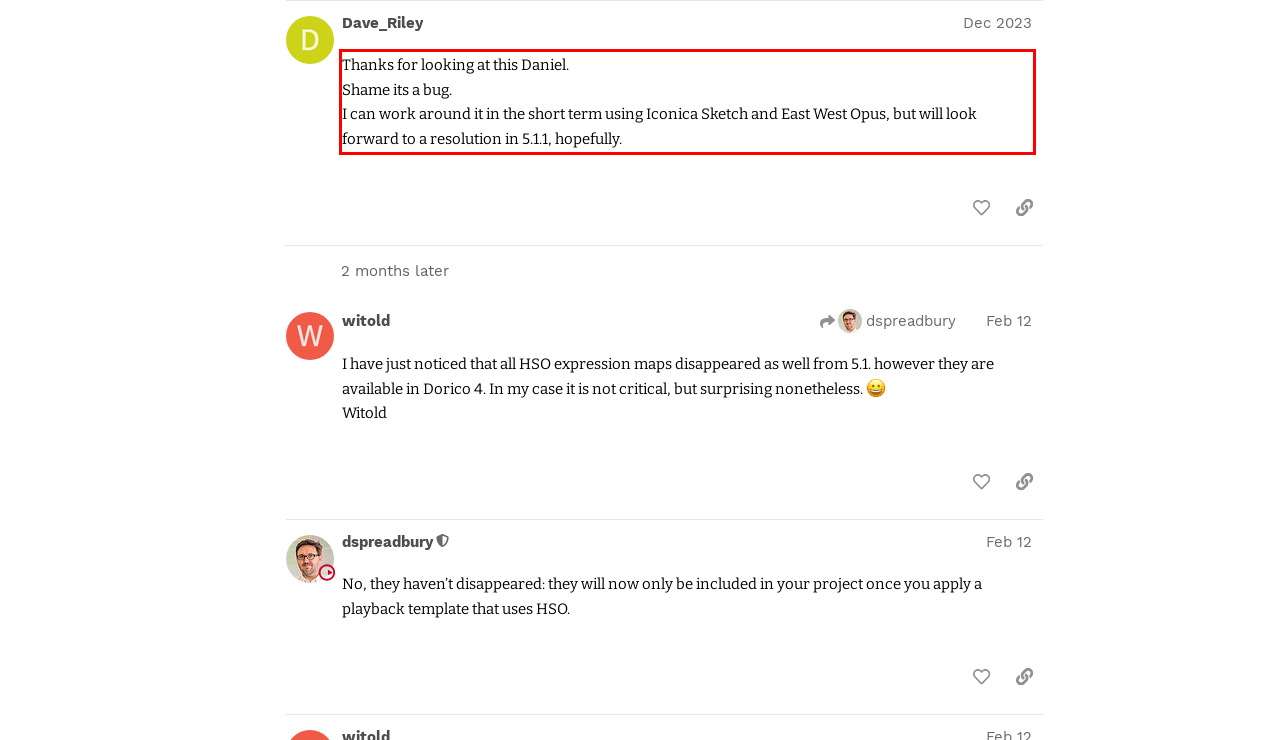Please look at the webpage screenshot and extract the text enclosed by the red bounding box.

Thanks for looking at this Daniel. Shame its a bug. I can work around it in the short term using Iconica Sketch and East West Opus, but will look forward to a resolution in 5.1.1, hopefully.